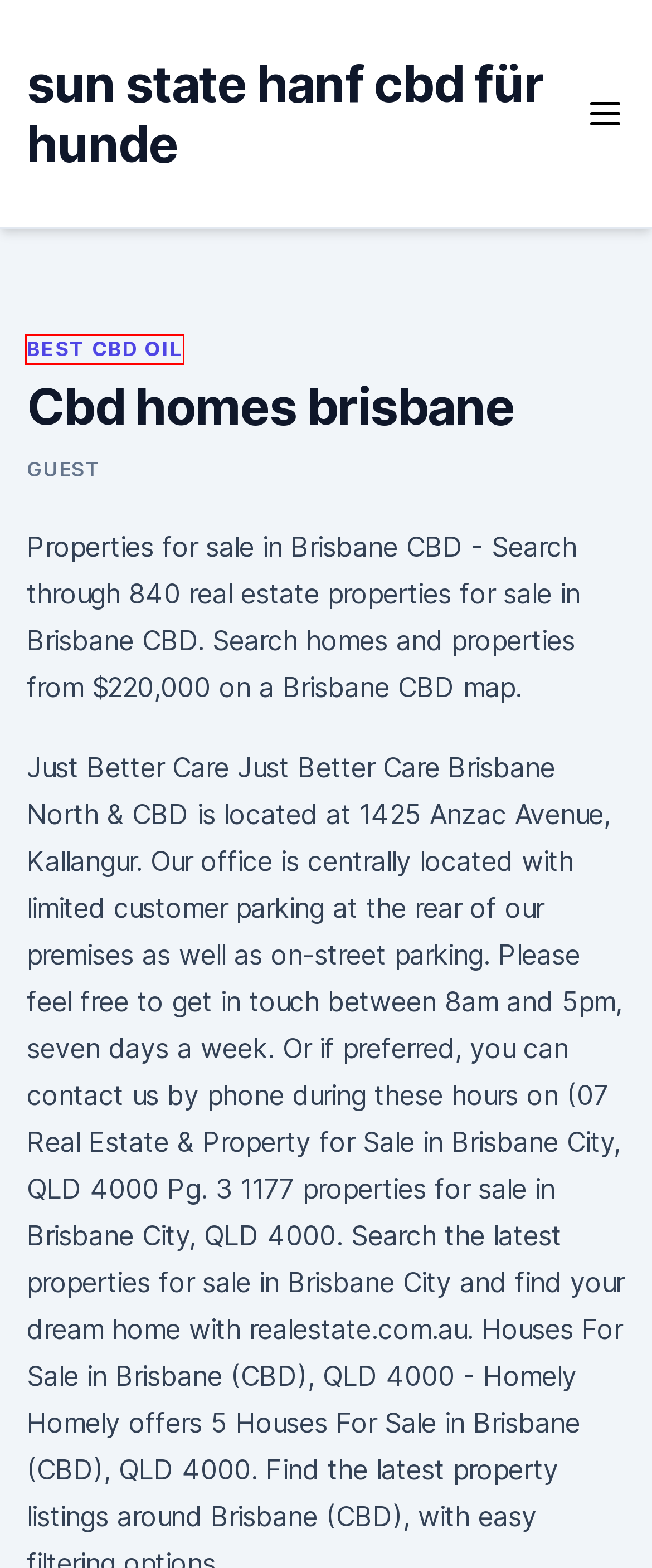Given a screenshot of a webpage with a red bounding box around a UI element, please identify the most appropriate webpage description that matches the new webpage after you click on the element. Here are the candidates:
A. sun state hanf cbd für hunde - antistressmxllhc.netlify.app
B. Cannabisöl auf den lippen
C. Hempamed premium cbd öl 5 erfahrungen
D. Healthergize premium hanföl 1000 mg
E. Chiropraktik und cbd
F. Cbd oil new mexico legal
G. Best CBD Oil
H. 😄 Como Descargar Iptv Player Latino

G